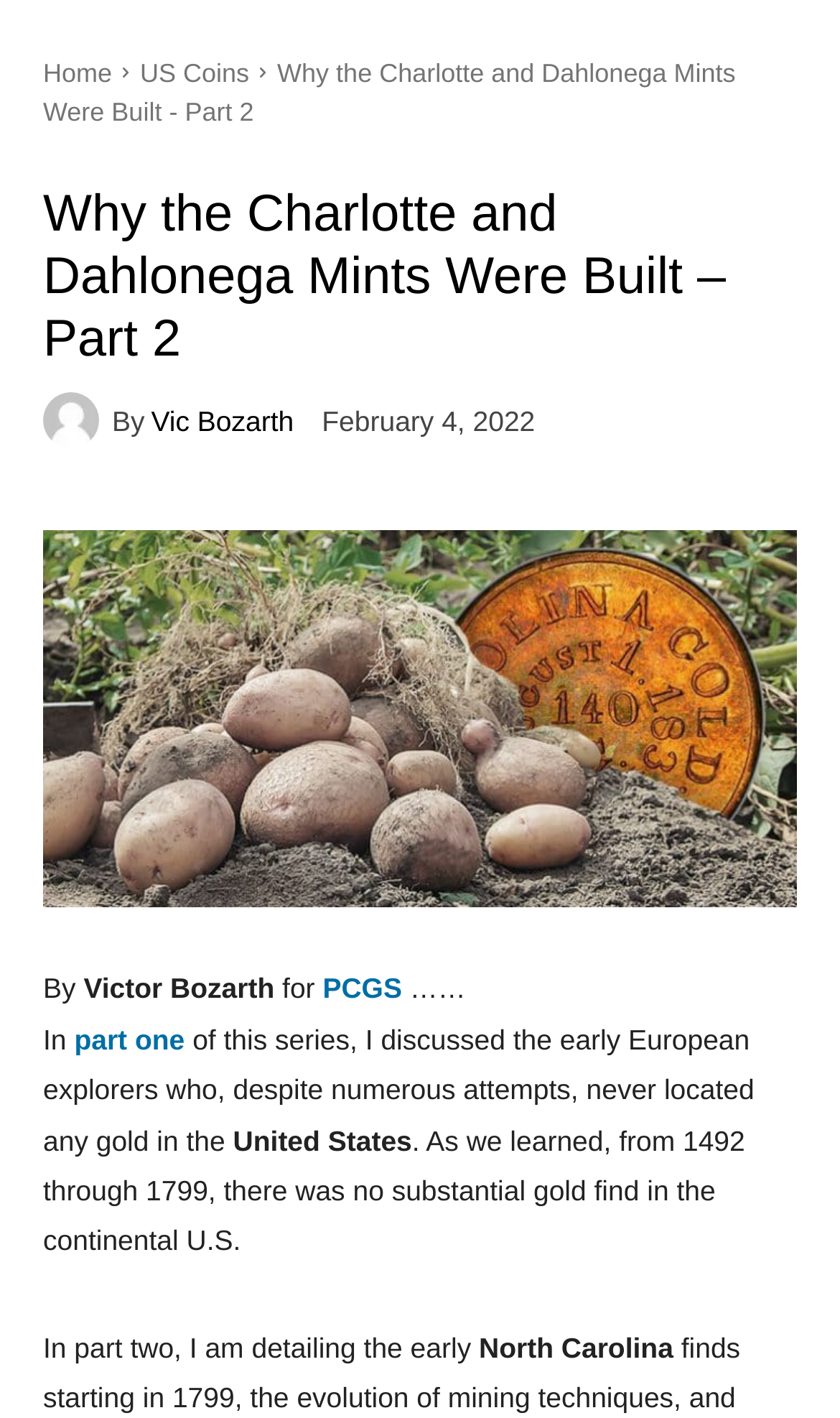Extract the main title from the webpage and generate its text.

Why the Charlotte and Dahlonega Mints Were Built – Part 2